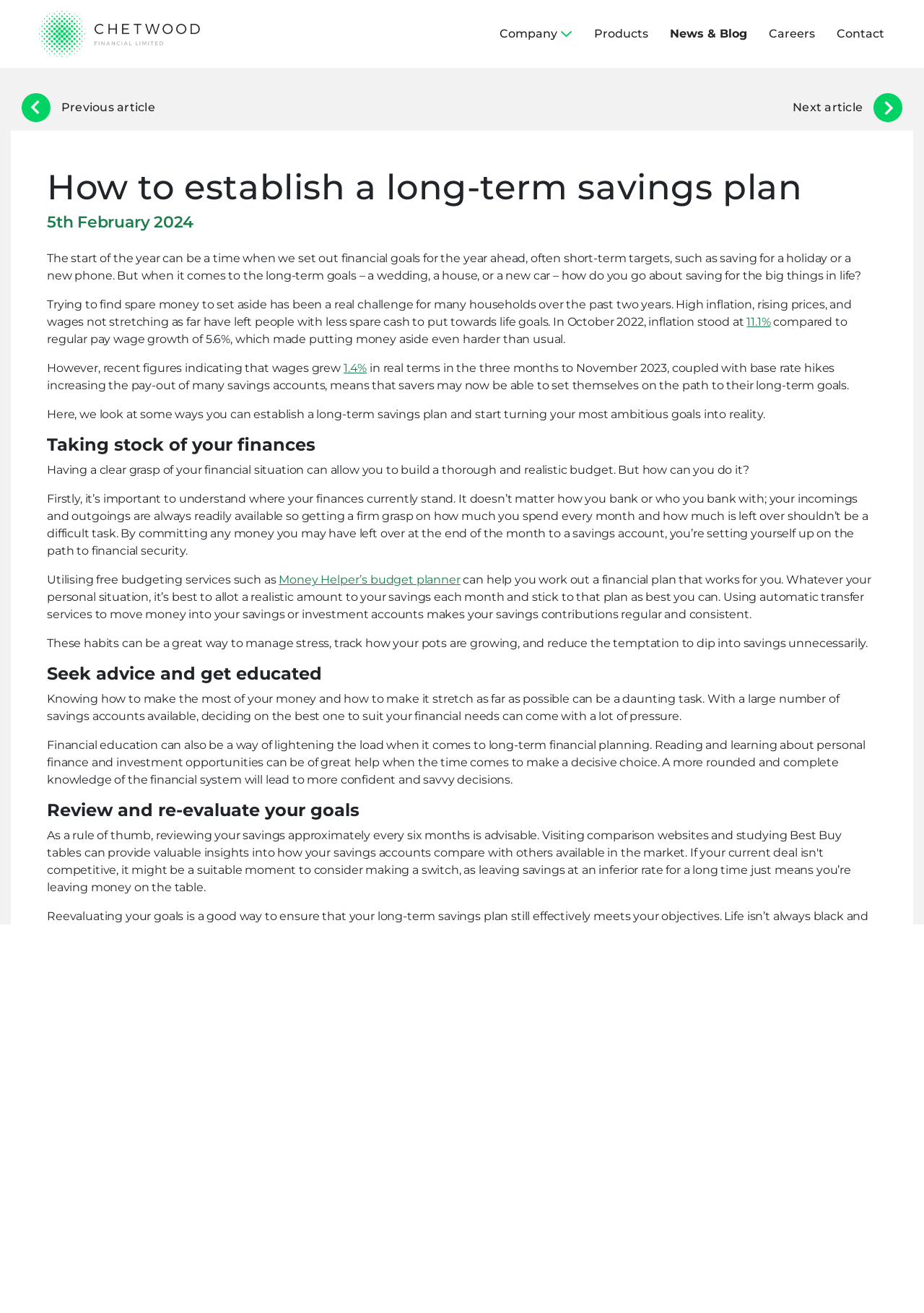Look at the image and answer the question in detail:
What is the company name?

The company name is obtained from the logo that links to the home page, which is located at the top left corner of the webpage.